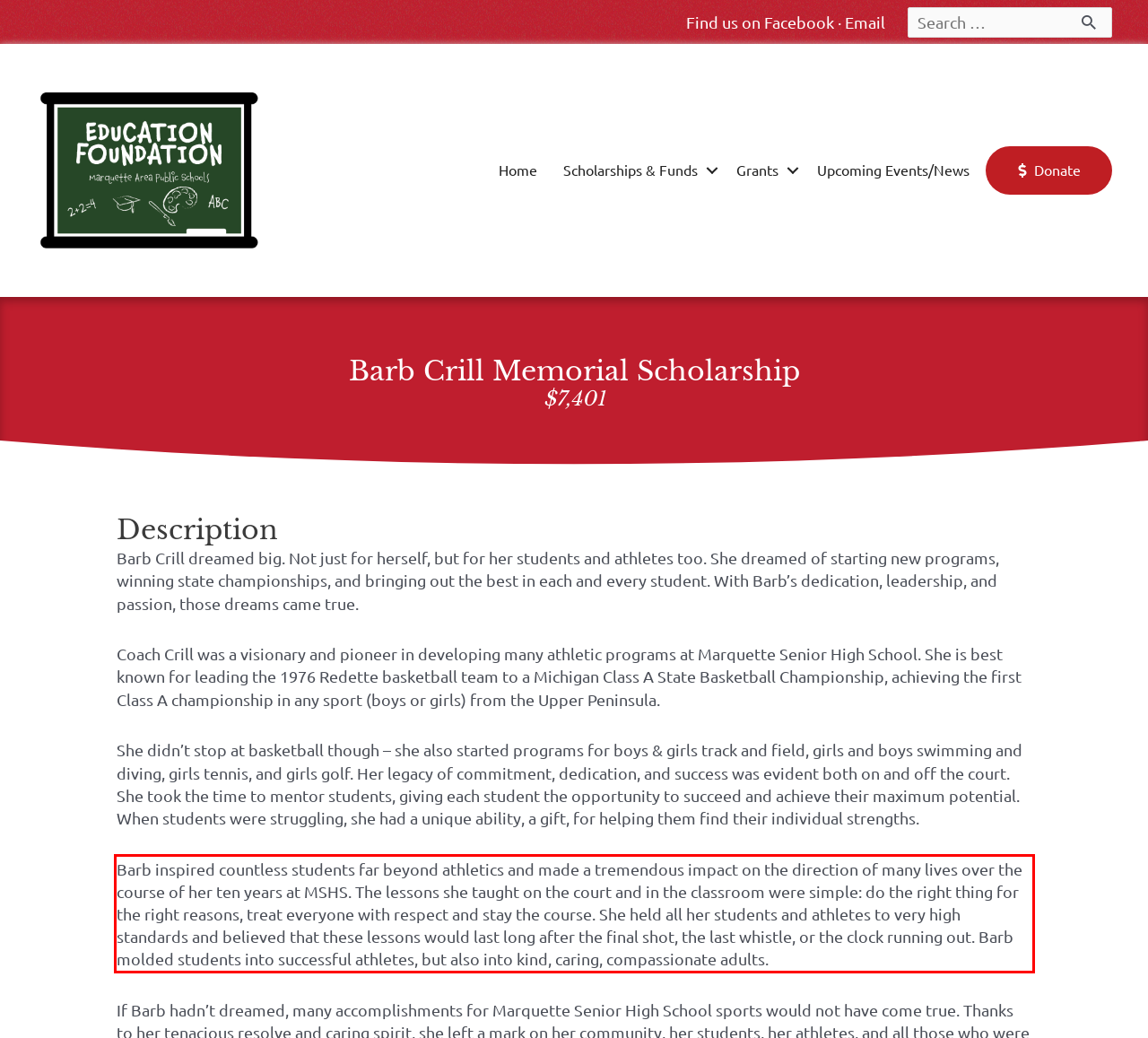Using the provided webpage screenshot, identify and read the text within the red rectangle bounding box.

Barb inspired countless students far beyond athletics and made a tremendous impact on the direction of many lives over the course of her ten years at MSHS. The lessons she taught on the court and in the classroom were simple: do the right thing for the right reasons, treat everyone with respect and stay the course. She held all her students and athletes to very high standards and believed that these lessons would last long after the final shot, the last whistle, or the clock running out. Barb molded students into successful athletes, but also into kind, caring, compassionate adults.